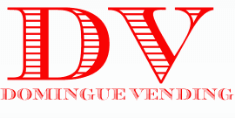What is the focus of Domingue Vending's services?
Using the image as a reference, answer with just one word or a short phrase.

Providing stocked drink machines